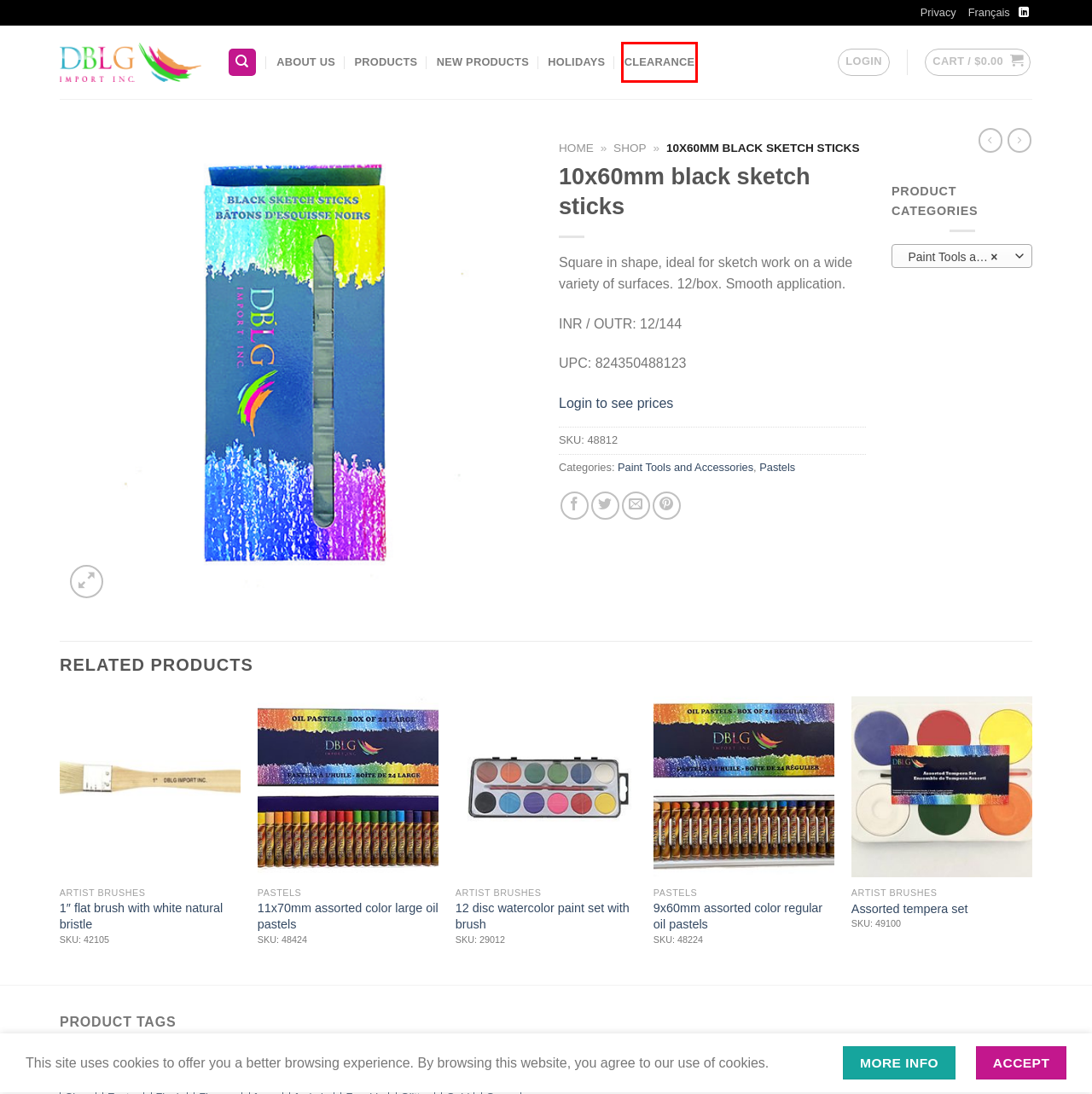You have a screenshot of a webpage, and a red bounding box highlights an element. Select the webpage description that best fits the new page after clicking the element within the bounding box. Options are:
A. 3DShapes Archives - DBLG Import
B. New Archives - DBLG Import
C. My account - DBLG Import
D. Black Archives - DBLG Import
E. Blue Archives - DBLG Import
F. Beige Archives - DBLG Import
G. Products Archive - DBLG Import
H. Clearance Archives - DBLG Import

H